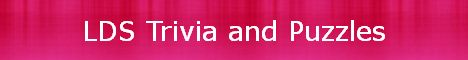What is the topic of the trivia and puzzles?
Look at the image and construct a detailed response to the question.

The topic of the trivia and puzzles is LDS (Latter-day Saints) because the caption explicitly states that the section is dedicated to 'trivia and puzzles related to the Latter-day Saints (LDS)', which suggests that the content is focused on the LDS community and its related knowledge.